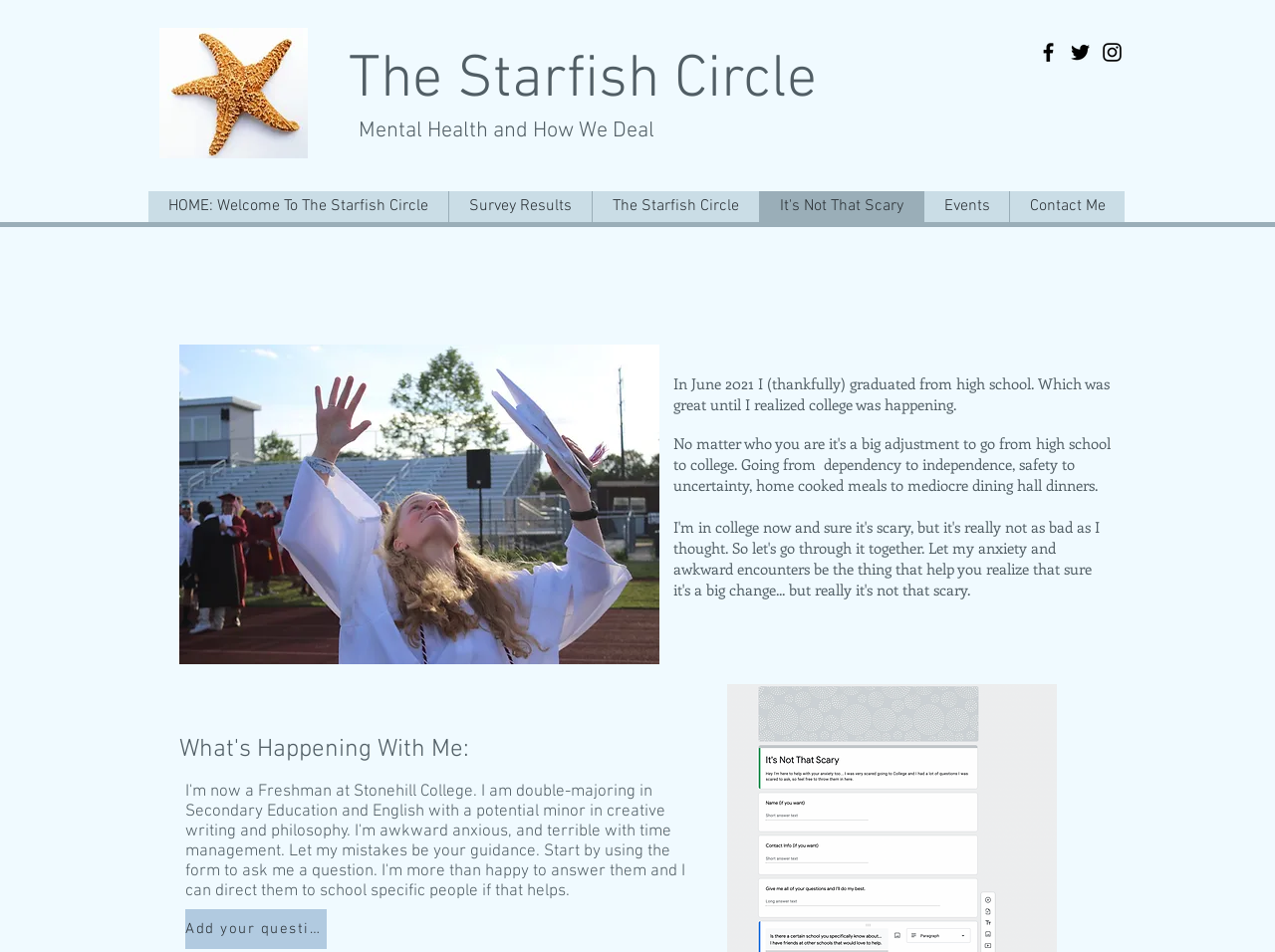What is the purpose of the 'Add your question' link?
Could you answer the question with a detailed and thorough explanation?

The 'Add your question' link is located at the bottom of the webpage, suggesting that it is a call-to-action for users to engage with the webpage's content by asking a question, possibly related to the author's experiences or the webpage's topic.